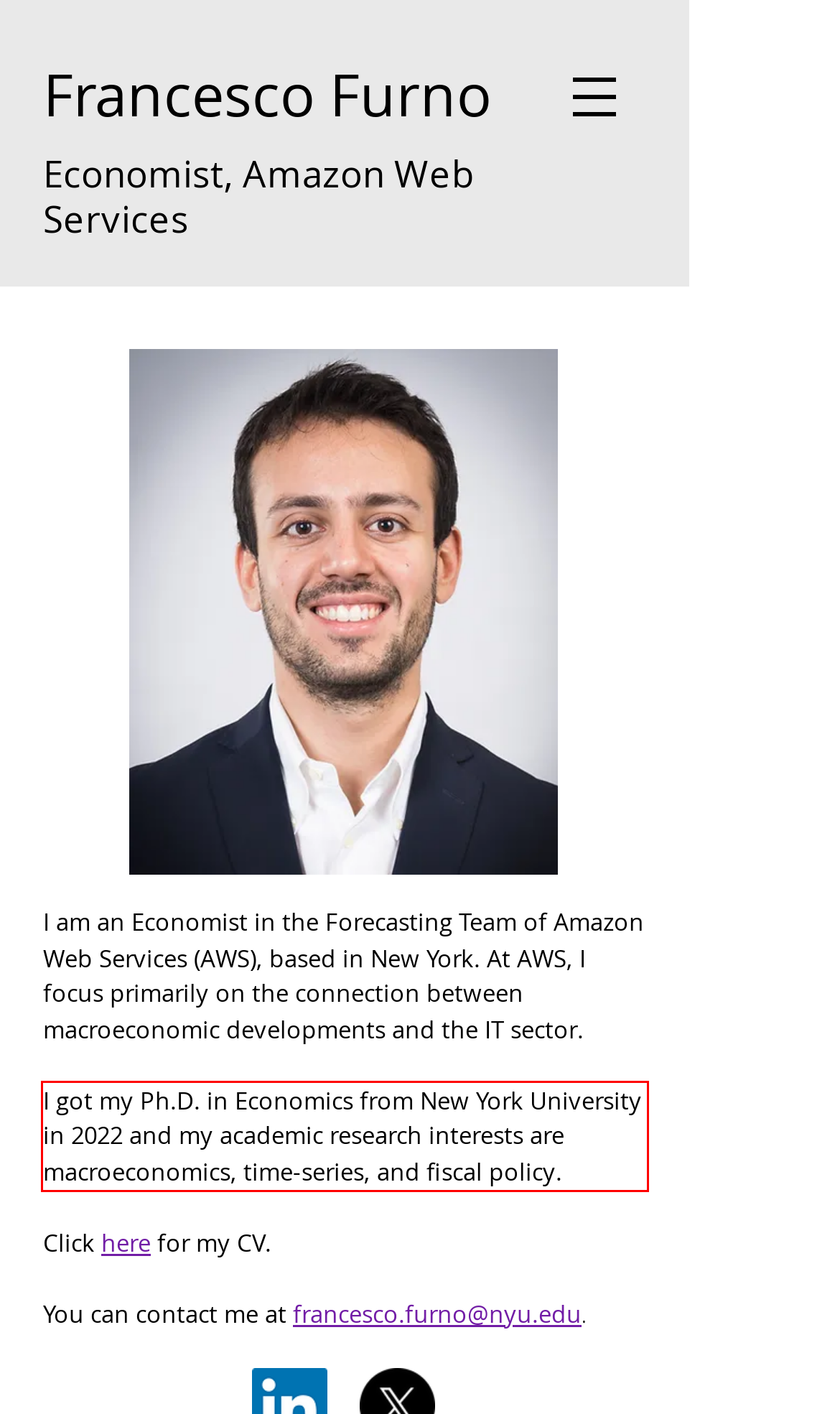You are given a screenshot showing a webpage with a red bounding box. Perform OCR to capture the text within the red bounding box.

I got my Ph.D. in Economics from New York University in 2022 and my academic research interests are macroeconomics, time-series, and fiscal policy.